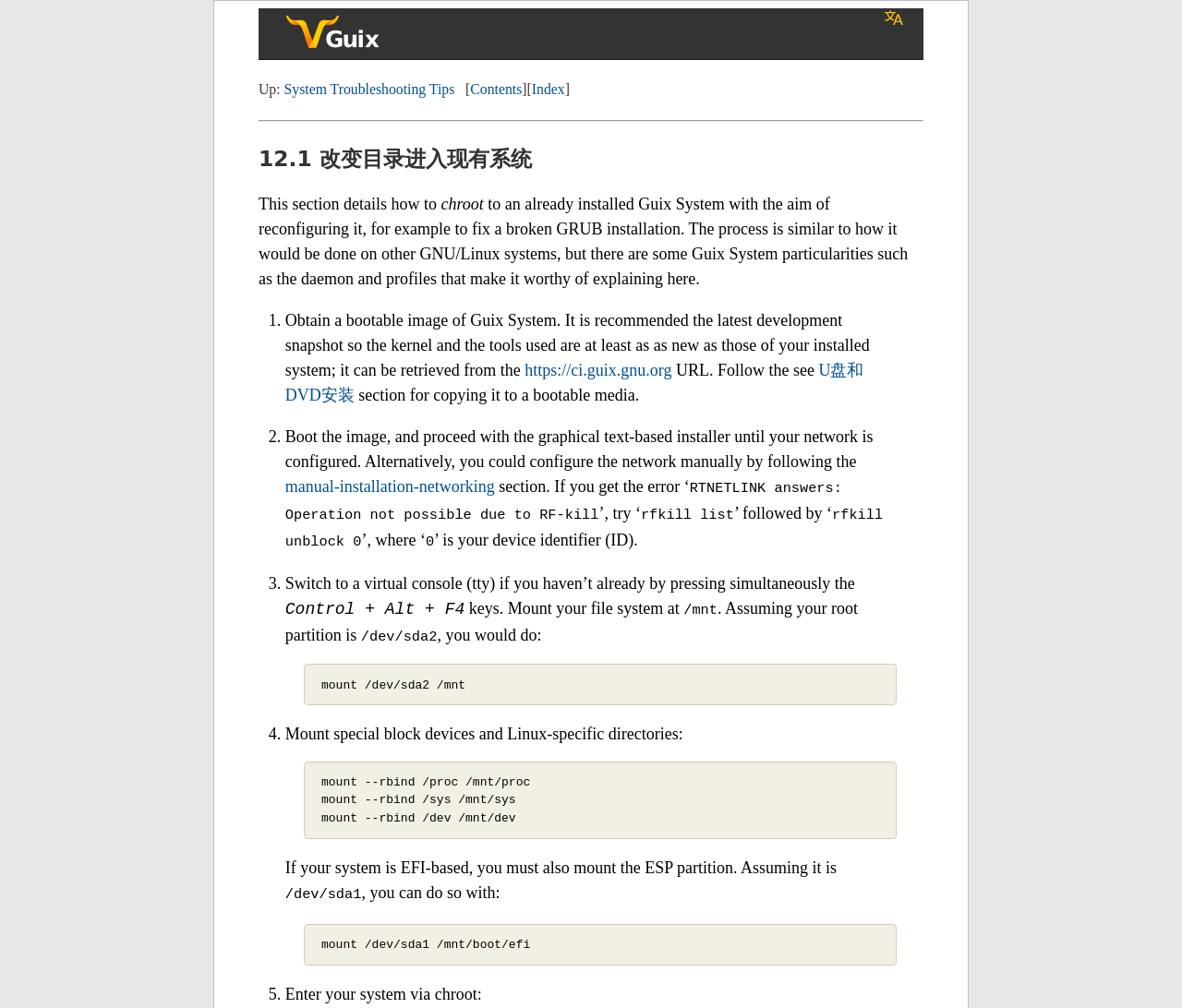Identify the bounding box coordinates of the part that should be clicked to carry out this instruction: "Visit the 'https://ci.guix.gnu.org' website".

[0.444, 0.358, 0.568, 0.376]